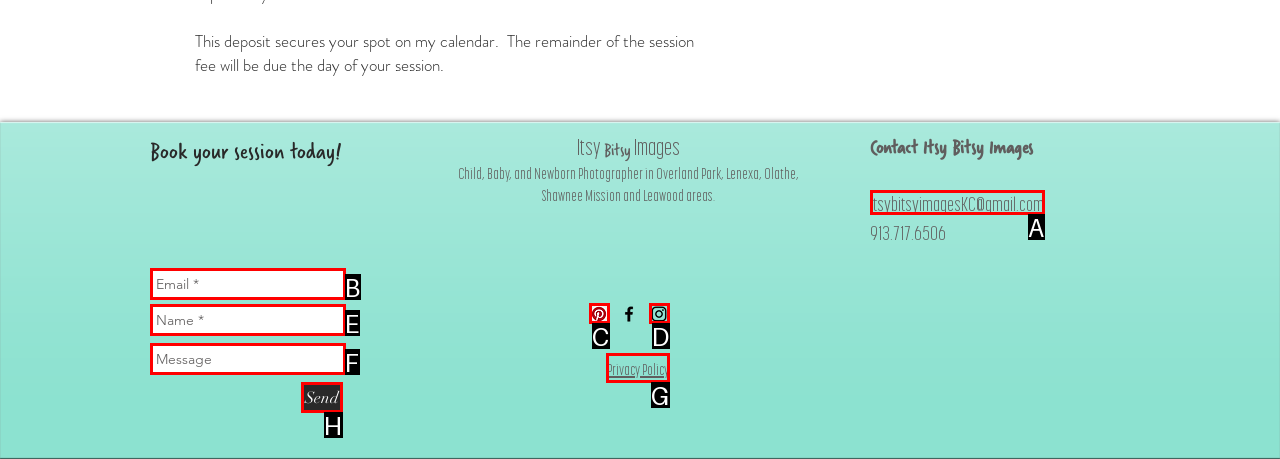Select the appropriate letter to fulfill the given instruction: View Privacy Policy
Provide the letter of the correct option directly.

G